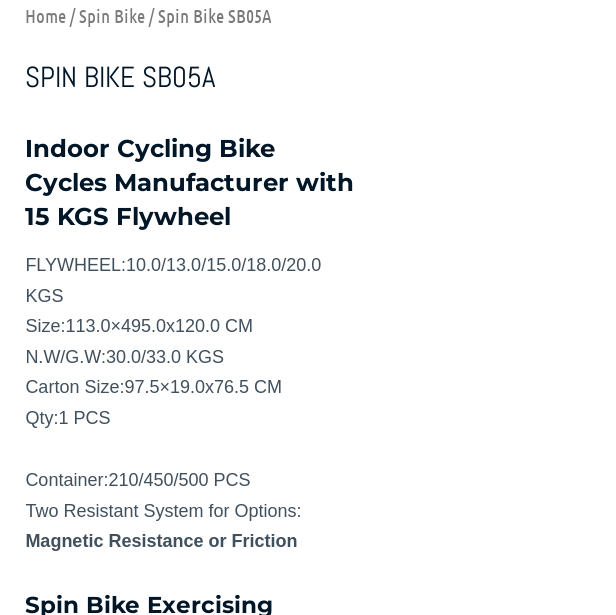Explain the details of the image comprehensively.

The image features a detailed product description for the SPIN BIKE SB05A, showcasing its specifications and features. The focus is on an indoor cycling bike designed for effective exercise, highlighted by its 15 KGS flywheel which ensures a smooth cycling experience. Key specifications include the dimensions of 113.0×495.0×120.0 CM and weight options ranging from 30.0 to 33.0 KGS for net and gross weight. The bike also comes with a carton size of 97.5×19.0×76.5 CM, making it manageable for shipping and storage.

Furthermore, the product offers different configurations for resistance systems, allowing users to choose between magnetic resistance or friction, suiting various fitness levels and preferences. The accompanying section titled "Spin Bike Exercising" emphasizes the workout benefits and options available for indoor cycling enthusiasts. This detailed and informative presentation is ideal for potential buyers looking to enhance their home workout setups with quality fitness equipment.